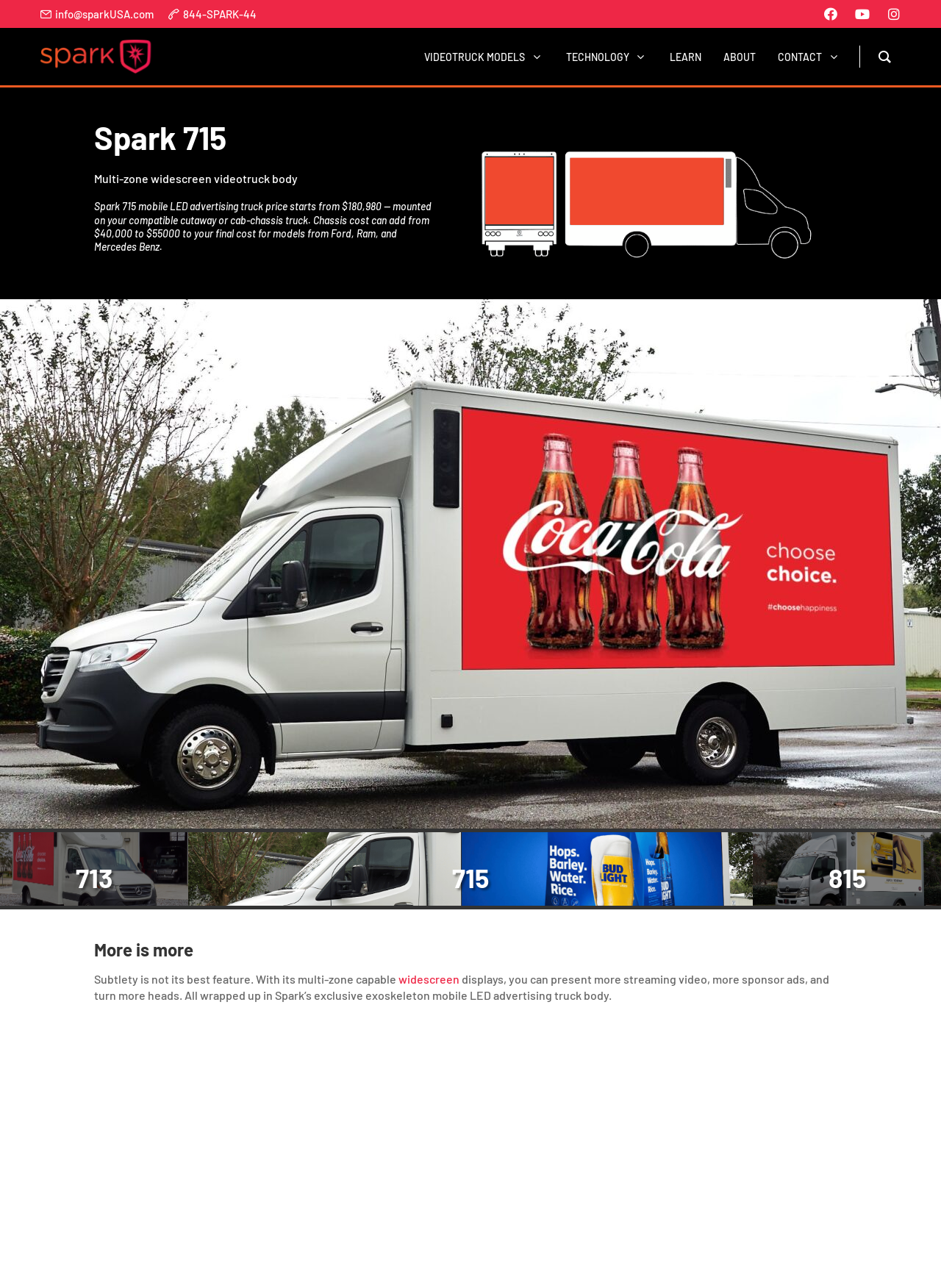Please determine the bounding box coordinates of the element's region to click for the following instruction: "Learn more about Spark 715".

[0.712, 0.037, 0.746, 0.051]